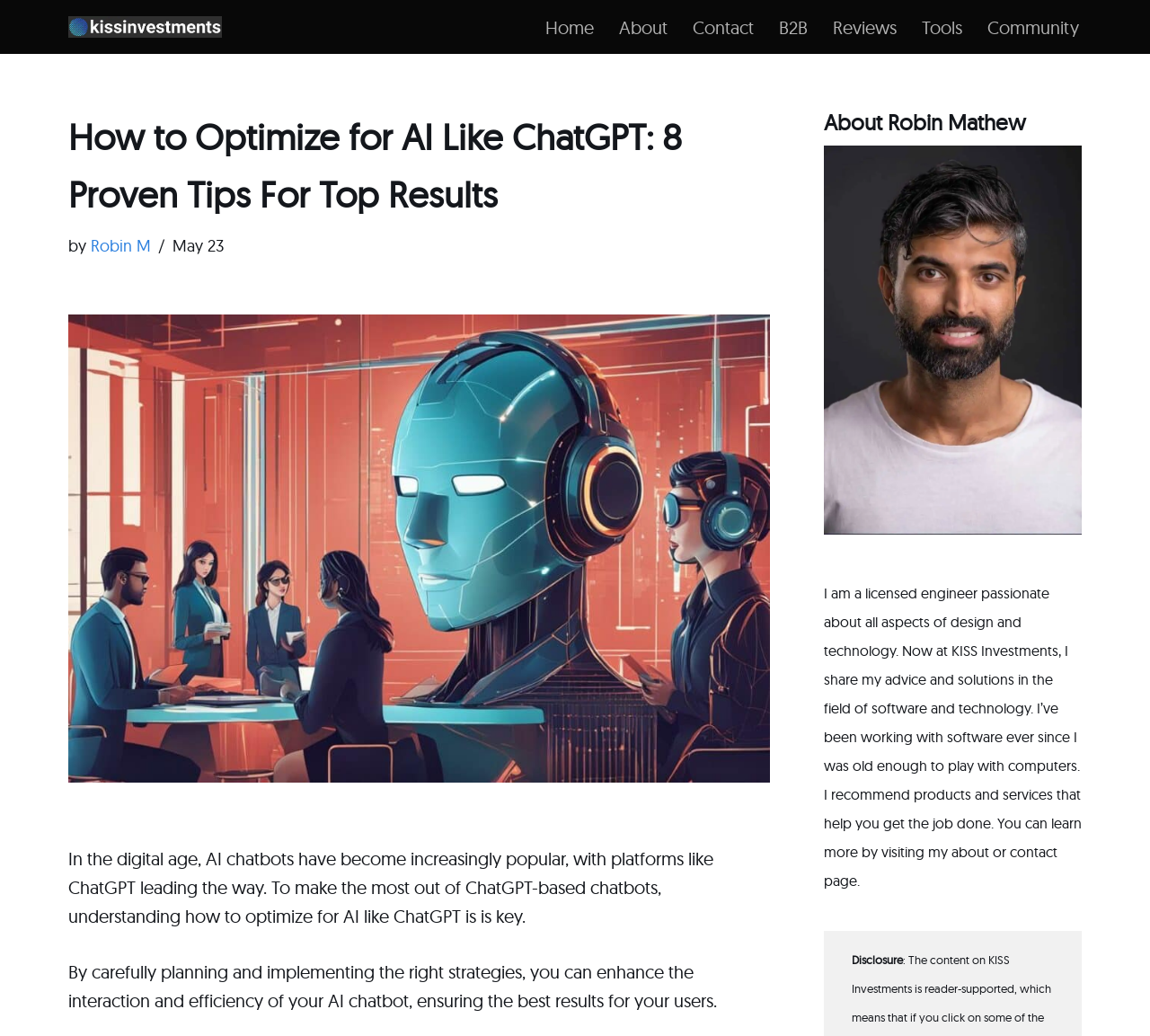Determine the coordinates of the bounding box that should be clicked to complete the instruction: "Visit the 'About' page". The coordinates should be represented by four float numbers between 0 and 1: [left, top, right, bottom].

[0.538, 0.012, 0.58, 0.041]